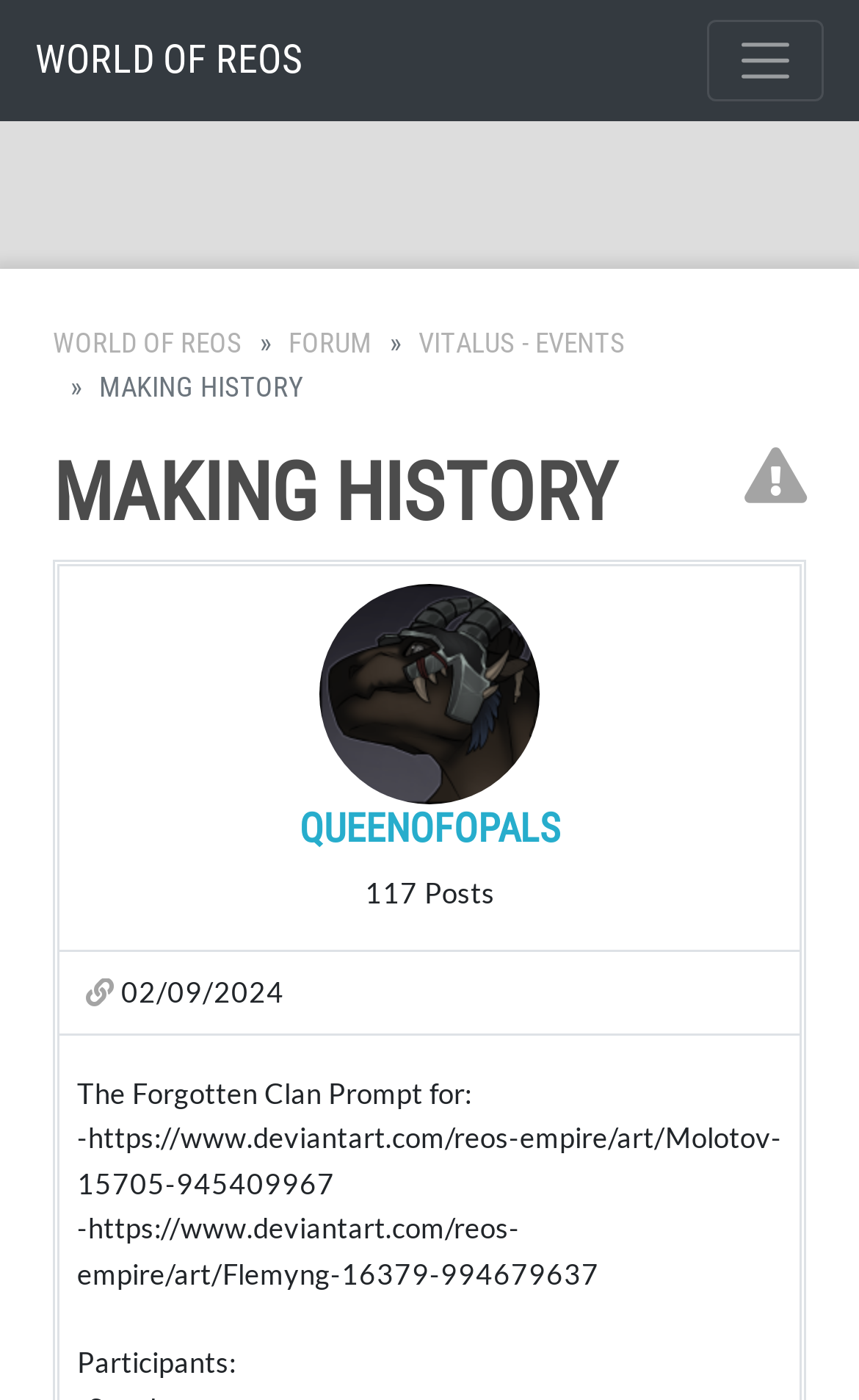Using the element description: "QueenOfOpals", determine the bounding box coordinates for the specified UI element. The coordinates should be four float numbers between 0 and 1, [left, top, right, bottom].

[0.349, 0.575, 0.651, 0.608]